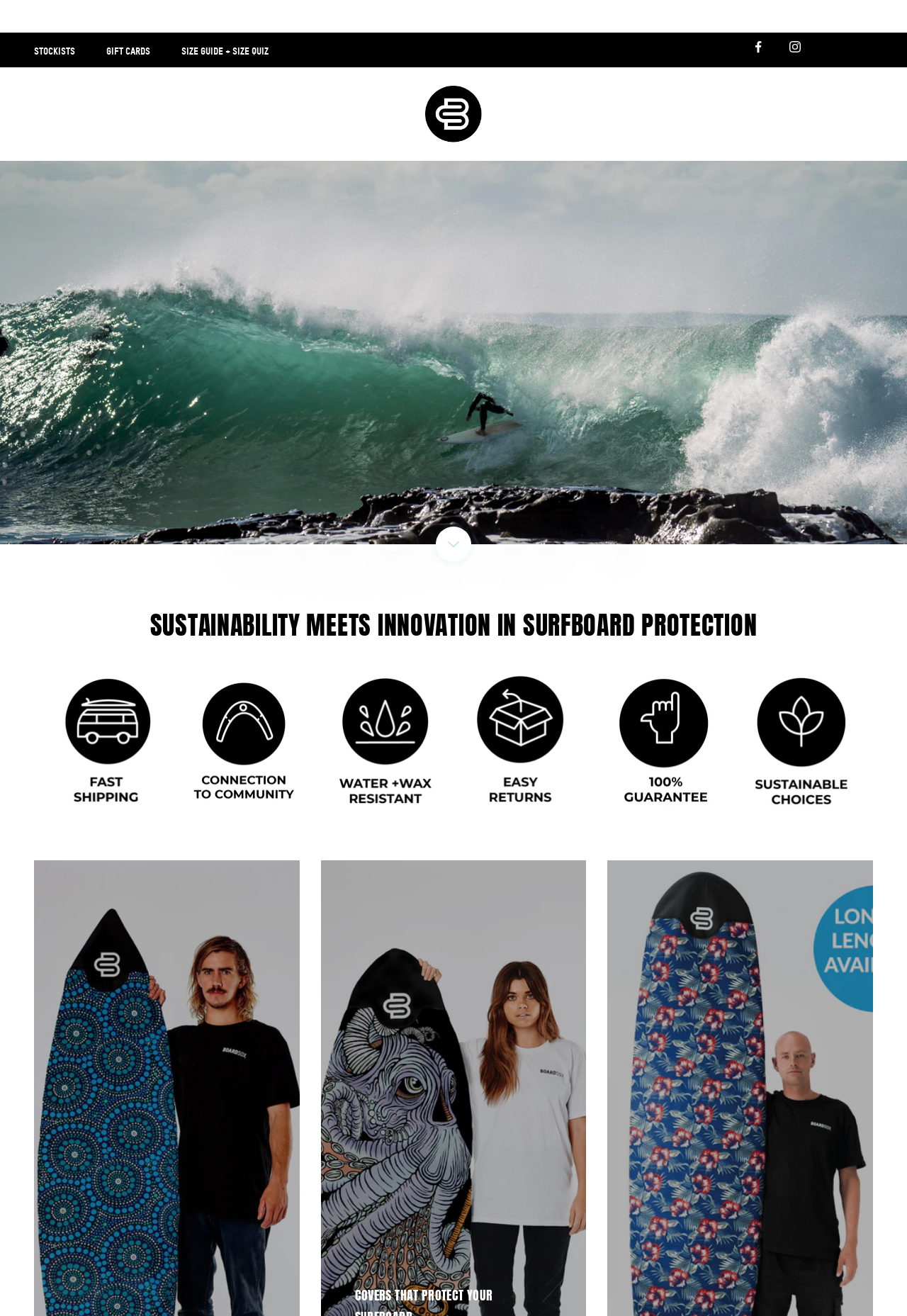Locate the bounding box coordinates of the clickable region to complete the following instruction: "Open search."

[0.901, 0.08, 0.92, 0.093]